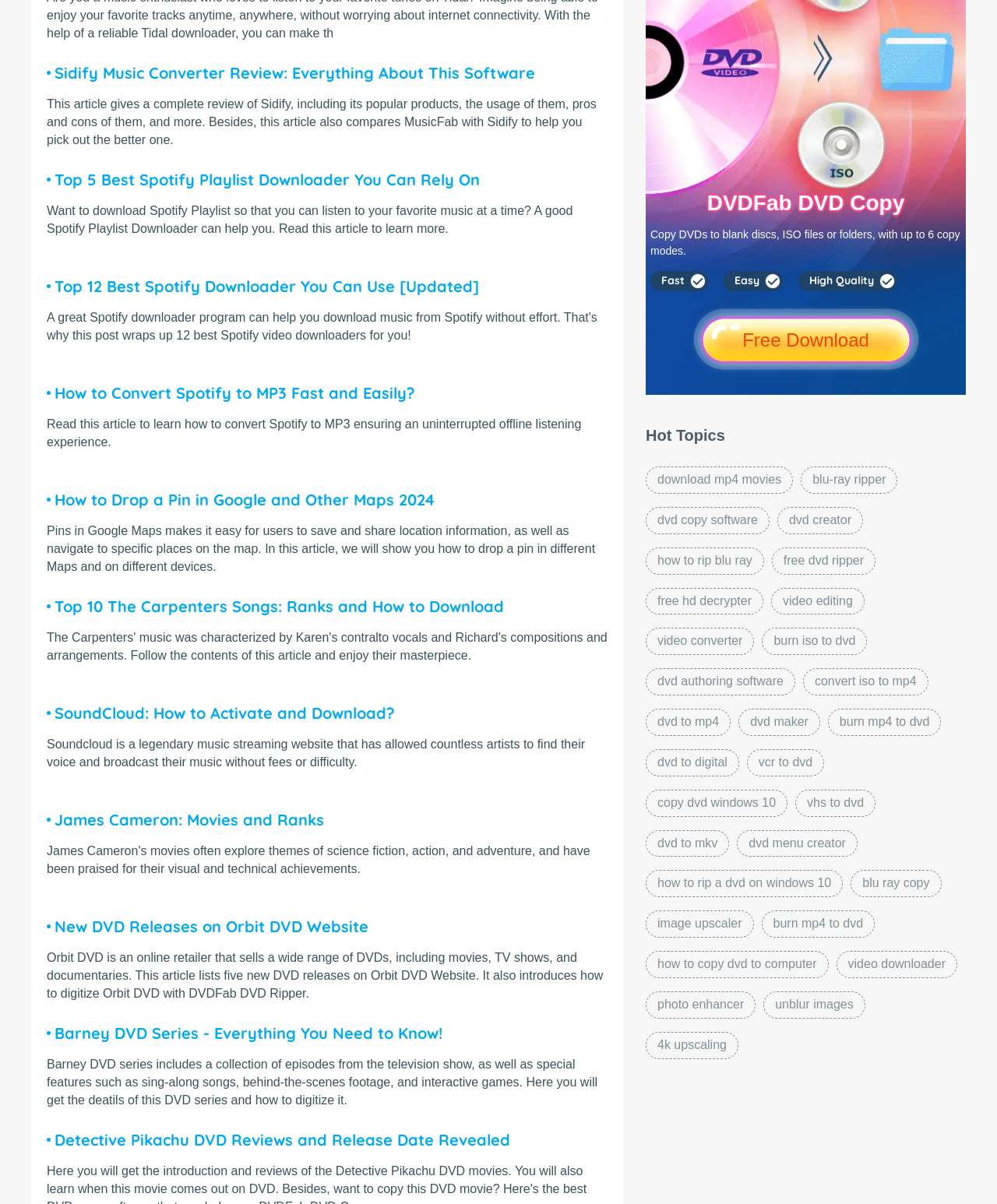Given the element description "dvd authoring software", identify the bounding box of the corresponding UI element.

[0.648, 0.555, 0.798, 0.578]